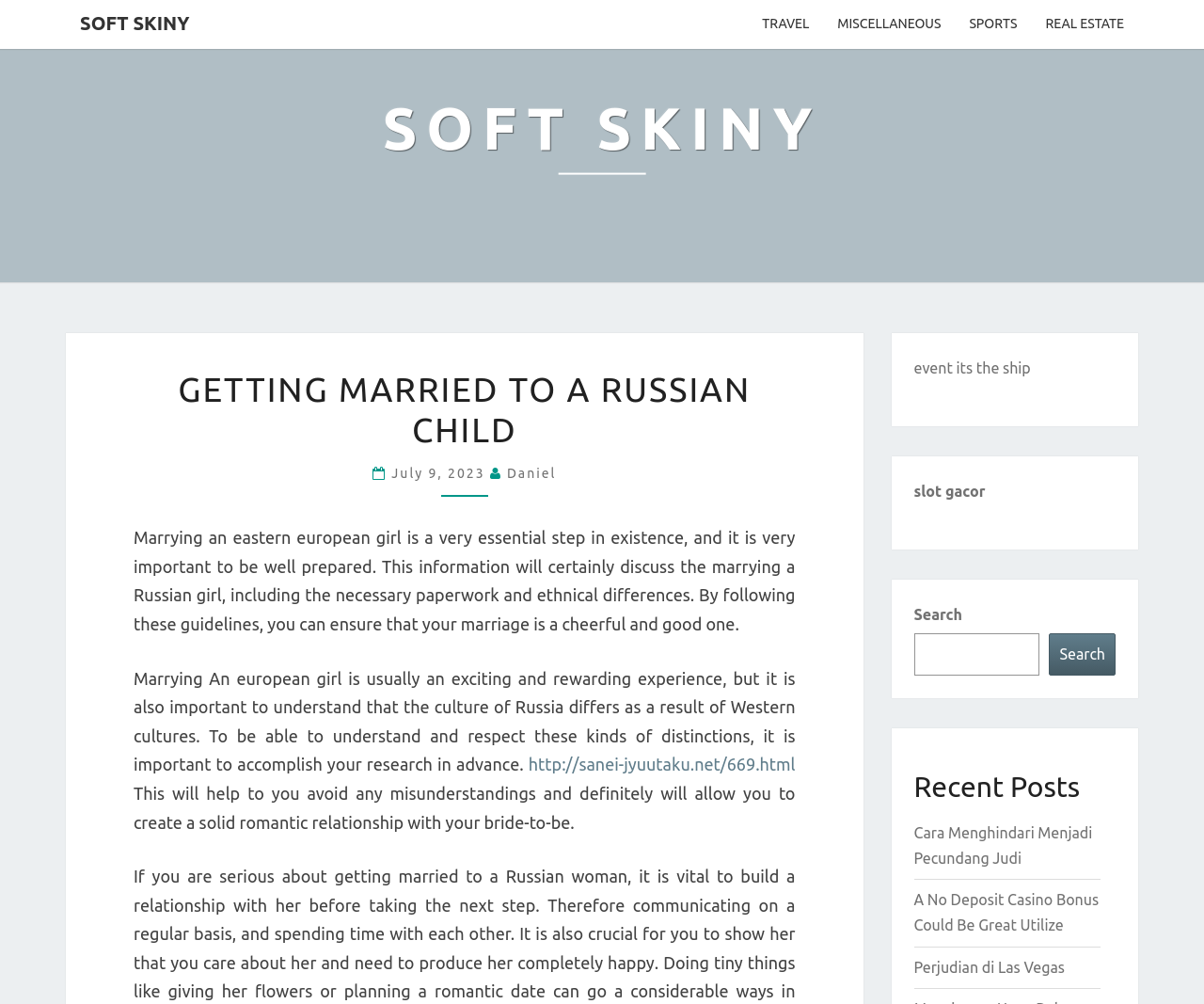Identify the bounding box coordinates of the specific part of the webpage to click to complete this instruction: "Visit the 'TRAVEL' page".

[0.621, 0.0, 0.684, 0.049]